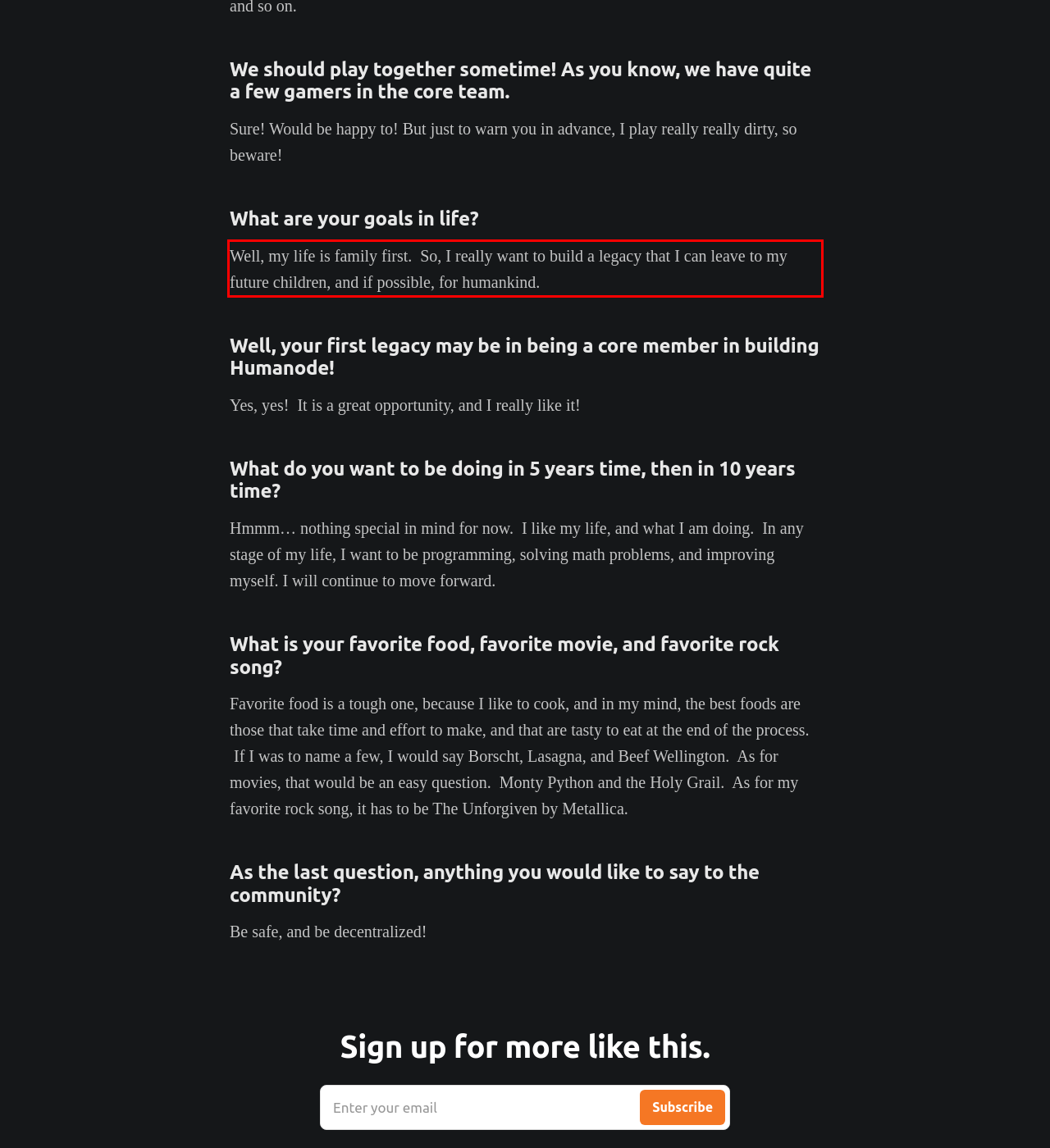Given the screenshot of a webpage, identify the red rectangle bounding box and recognize the text content inside it, generating the extracted text.

Well, my life is family first. So, I really want to build a legacy that I can leave to my future children, and if possible, for humankind.